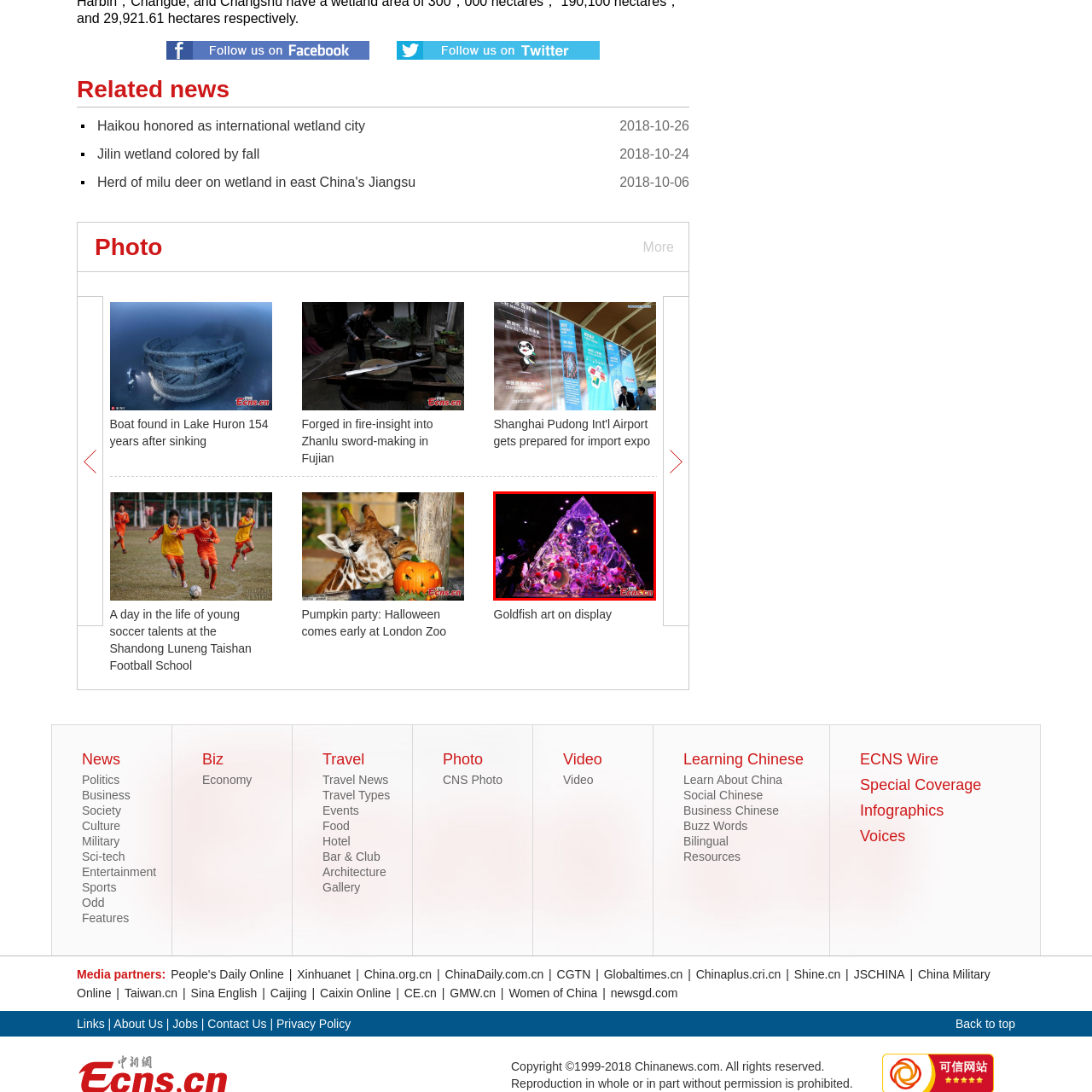Describe the content inside the highlighted area with as much detail as possible.

The image depicts a stunning art installation resembling a pyramid, adorned with colorful decorations, glowing lights, and shiny objects. This contemporary sculpture features a variety of textures and shapes, including circular elements that create a dynamic visual effect. The overall aesthetic is enhanced by the interplay of purple lighting, which casts an enchanting glow over the piece, inviting viewers to appreciate its intricate details. In the foreground, an individual can be seen engaging with the installation, highlighting its interactive nature and the sense of wonder it evokes. This artwork exemplifies a blend of modern creativity and festive spirit, making it a captivating focal point.